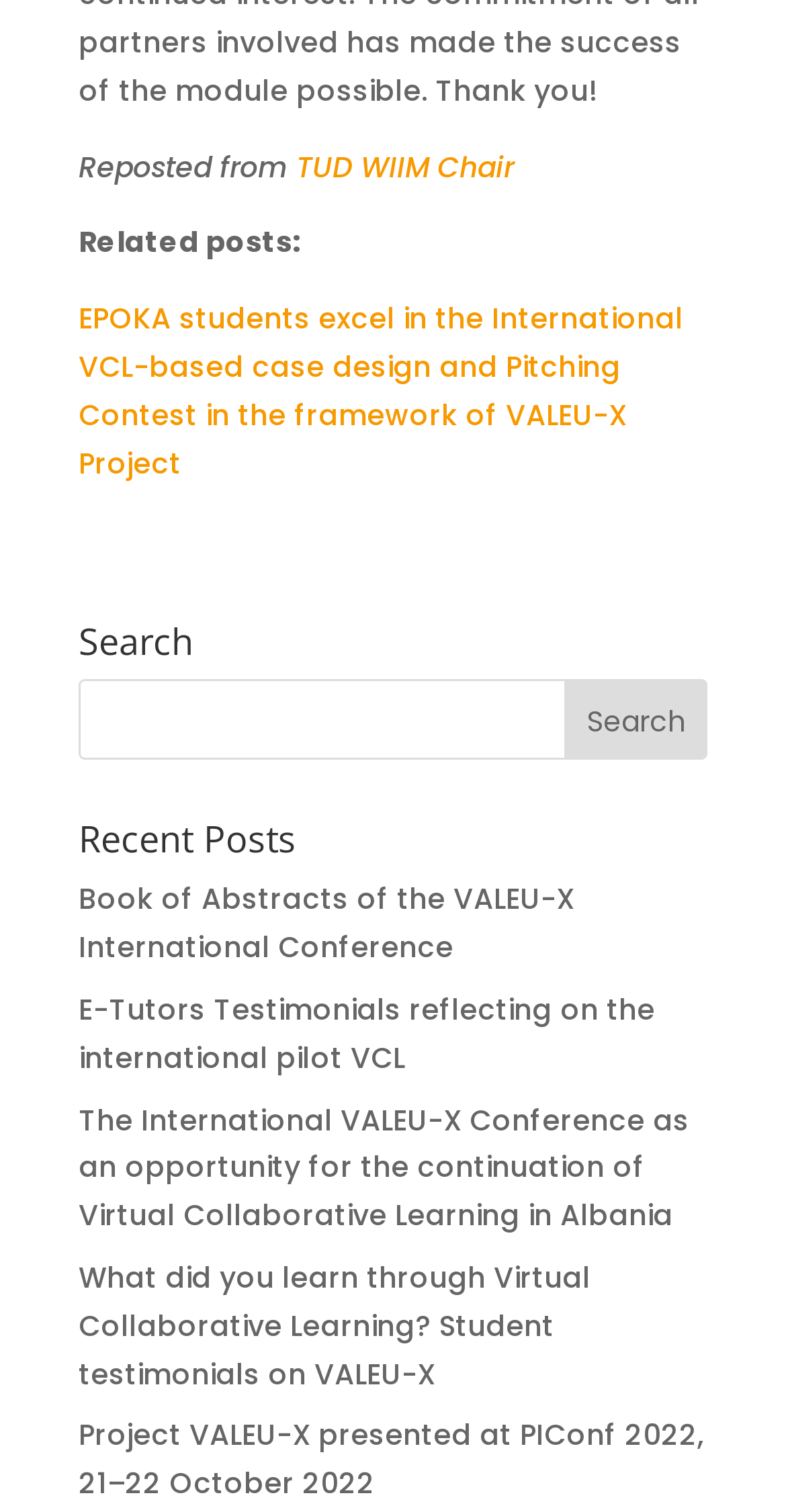How many links are listed under 'Recent Posts'?
Kindly offer a detailed explanation using the data available in the image.

The webpage lists five links under the 'Recent Posts' section, including 'Book of Abstracts of the VALEU-X International Conference', 'E-Tutors Testimonials reflecting on the international pilot VCL', and three more.